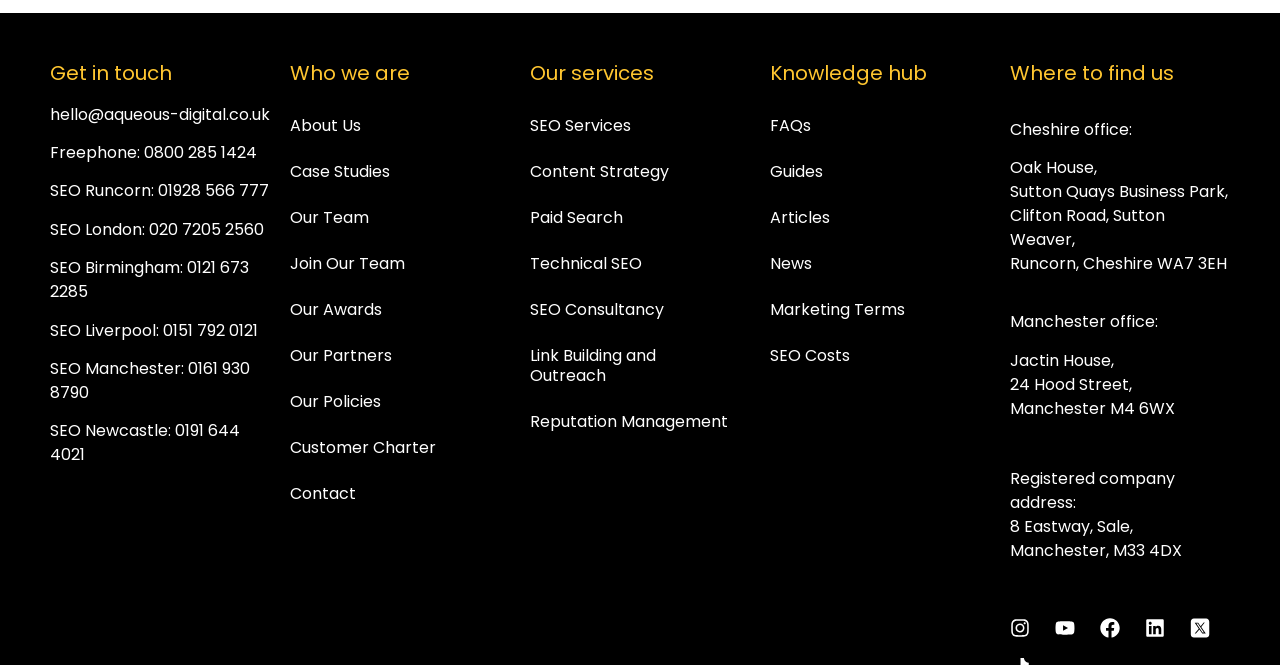Please find the bounding box coordinates of the element that you should click to achieve the following instruction: "Contact us via email". The coordinates should be presented as four float numbers between 0 and 1: [left, top, right, bottom].

[0.039, 0.154, 0.211, 0.189]